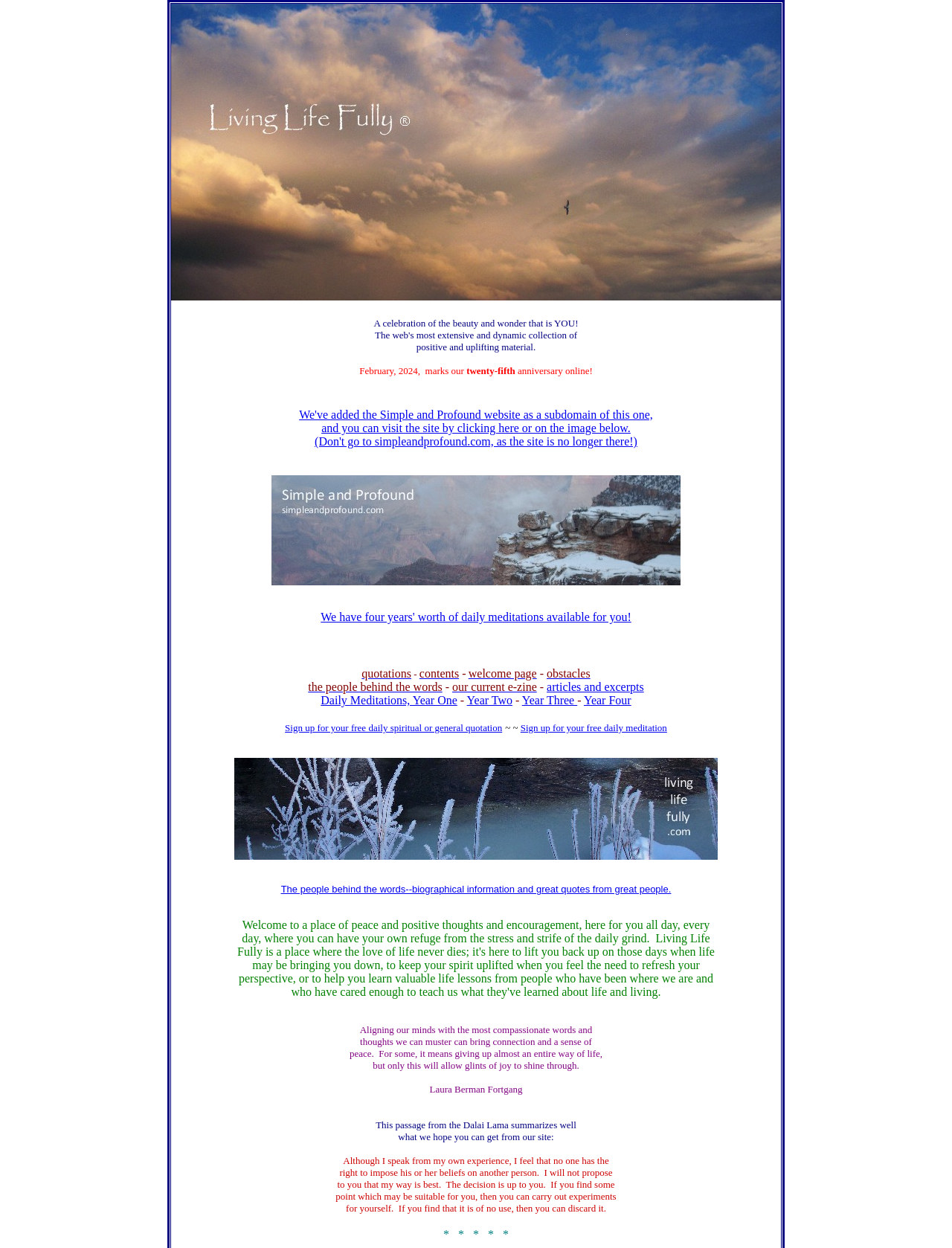Pinpoint the bounding box coordinates of the clickable area needed to execute the instruction: "Click on the 'quotations' link". The coordinates should be specified as four float numbers between 0 and 1, i.e., [left, top, right, bottom].

[0.38, 0.535, 0.432, 0.545]